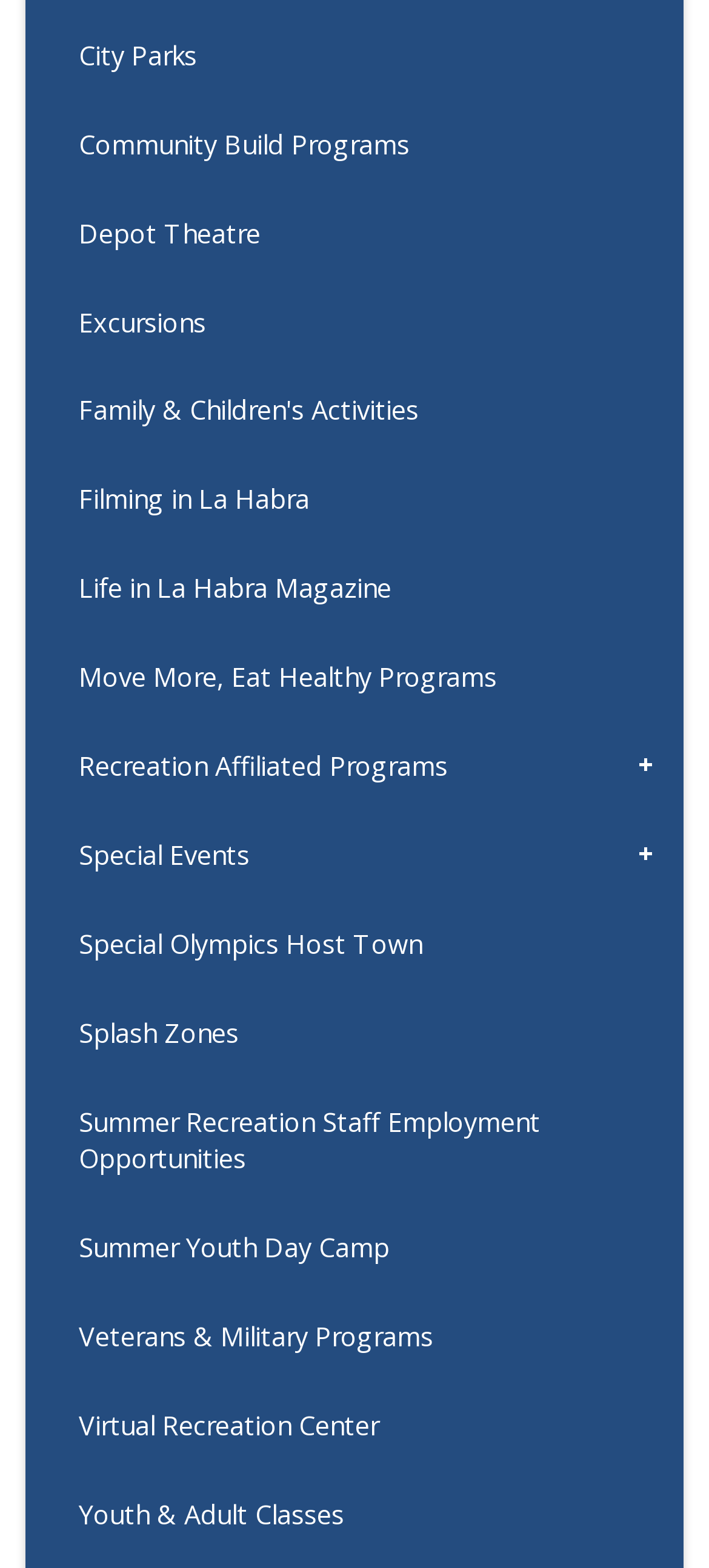Determine the bounding box coordinates of the clickable region to carry out the instruction: "Click on City Parks".

[0.037, 0.007, 0.963, 0.064]